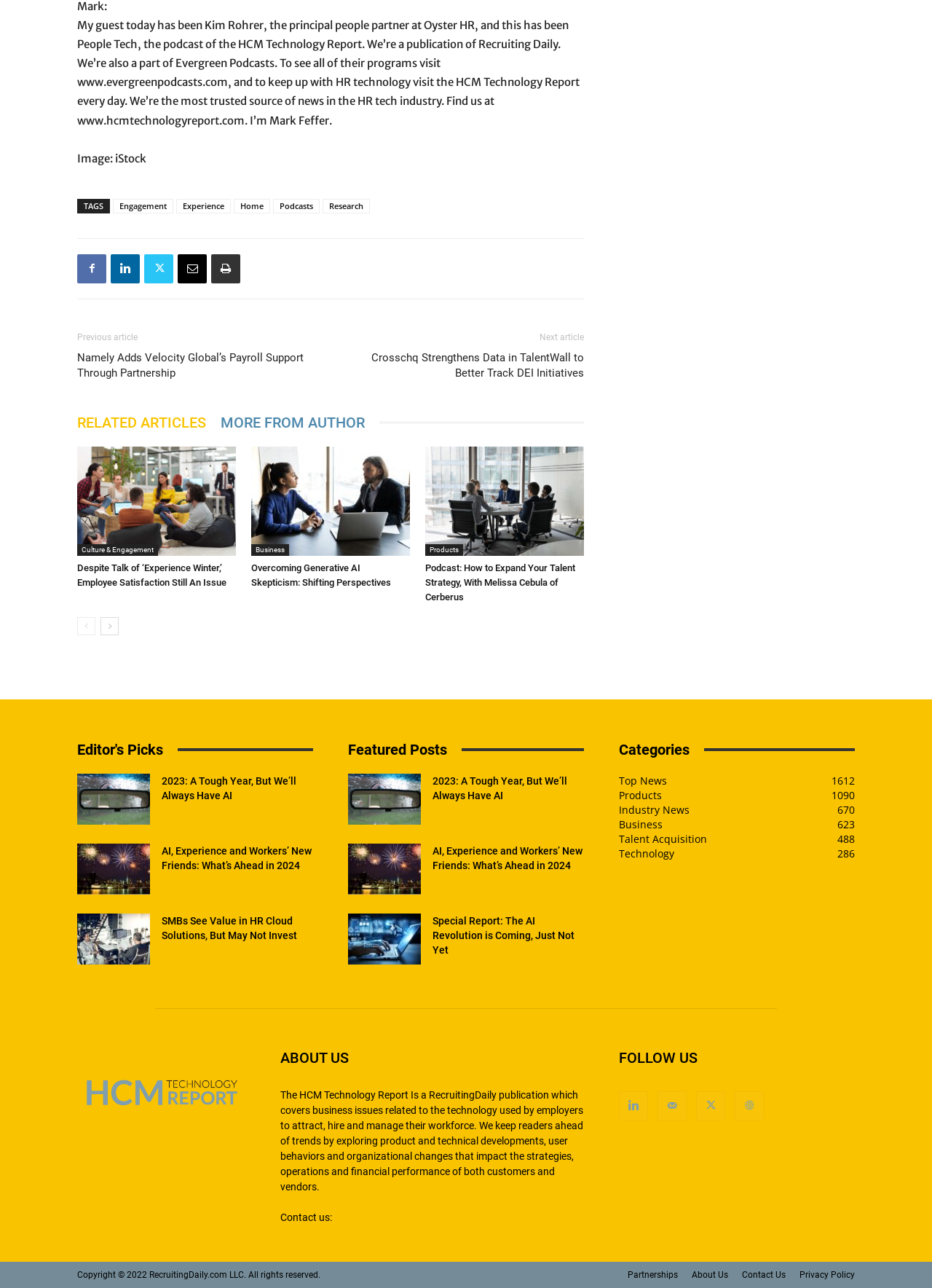How many links are there in the footer section?
Give a one-word or short-phrase answer derived from the screenshot.

11